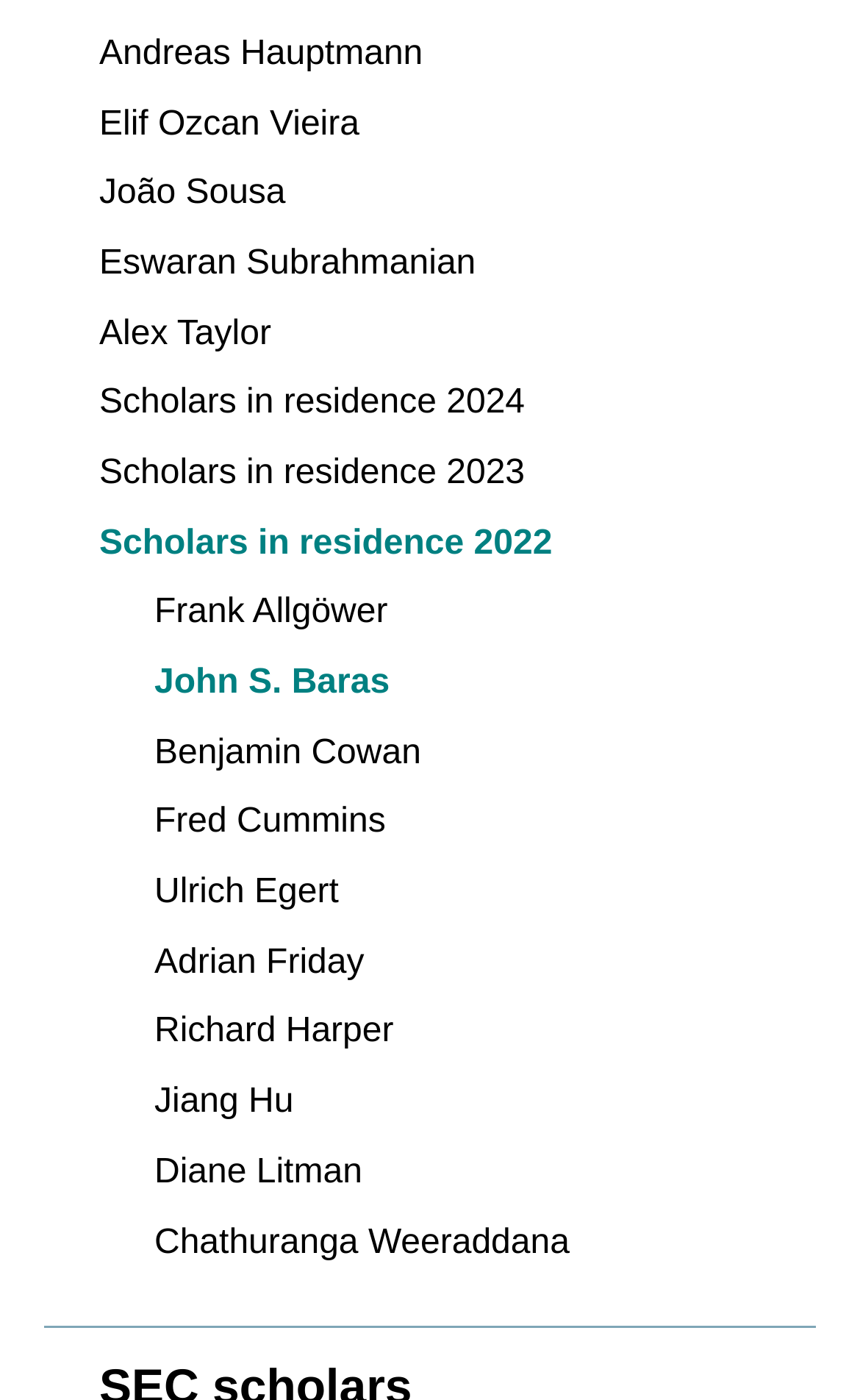Please determine the bounding box coordinates of the element to click in order to execute the following instruction: "Visit Frank Allgöwer's page". The coordinates should be four float numbers between 0 and 1, specified as [left, top, right, bottom].

[0.179, 0.425, 0.451, 0.451]